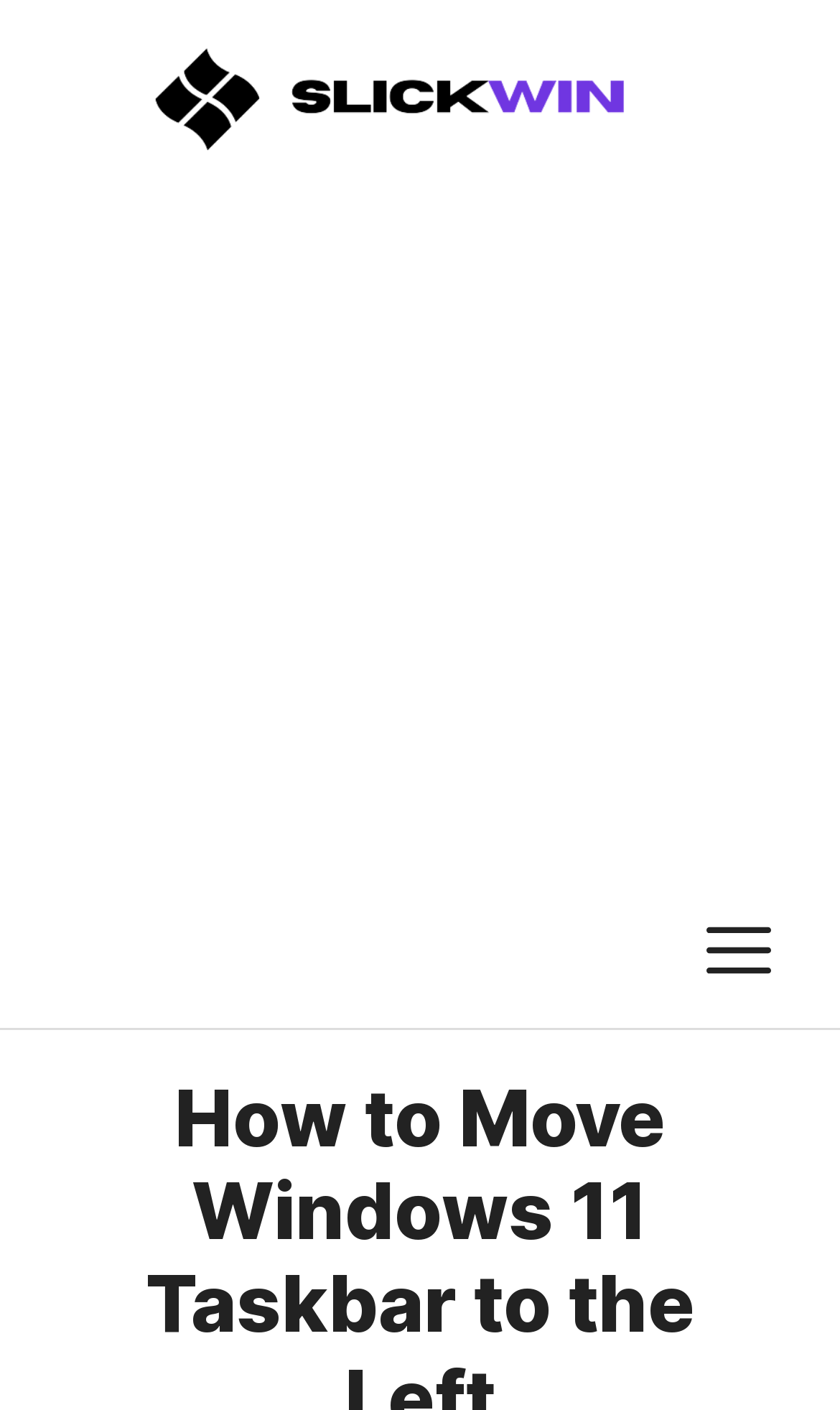What is the logo of the website?
Answer the question with a single word or phrase, referring to the image.

SlickWin